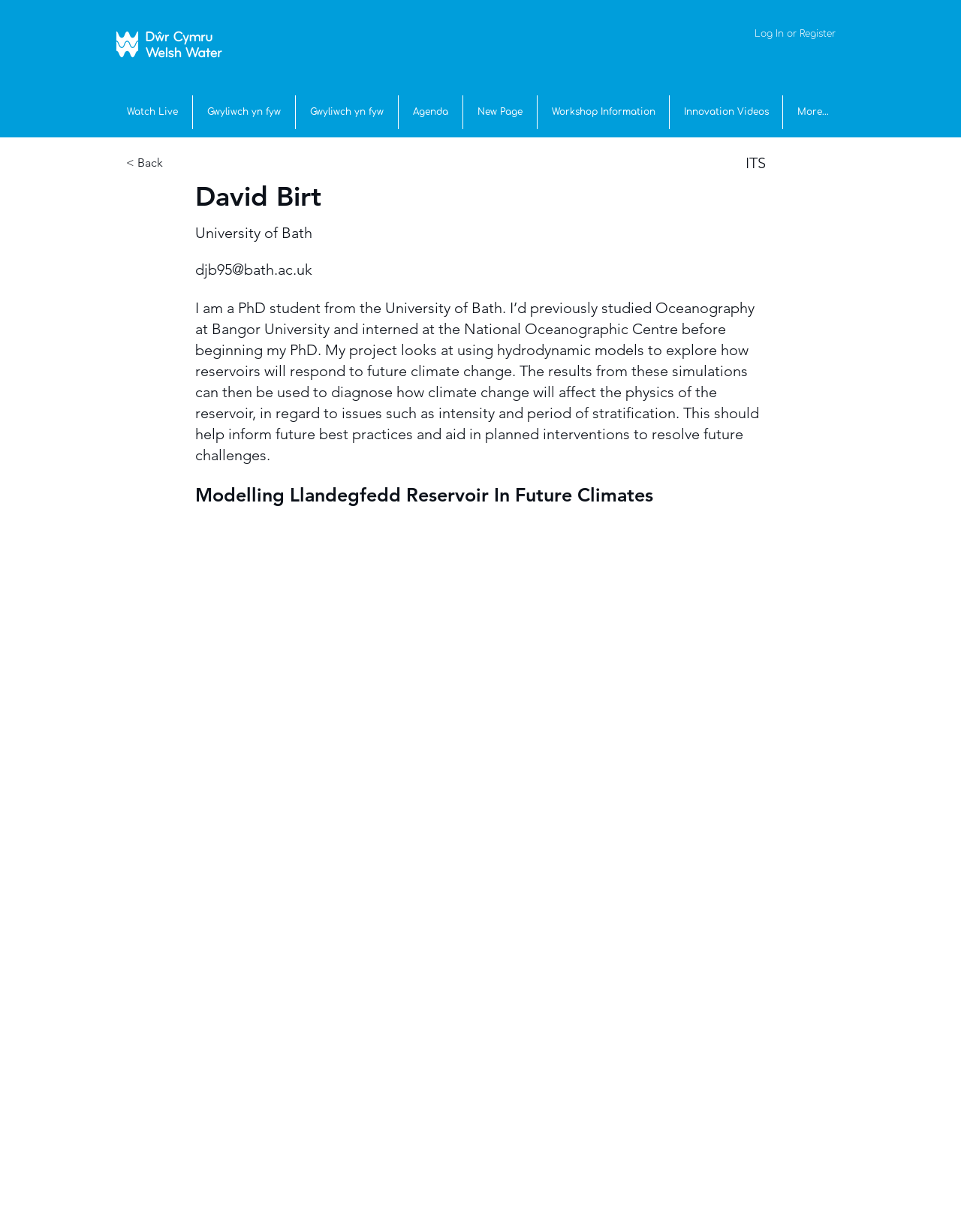Please find the bounding box coordinates of the element that needs to be clicked to perform the following instruction: "Click on More...". The bounding box coordinates should be four float numbers between 0 and 1, represented as [left, top, right, bottom].

[0.815, 0.077, 0.877, 0.105]